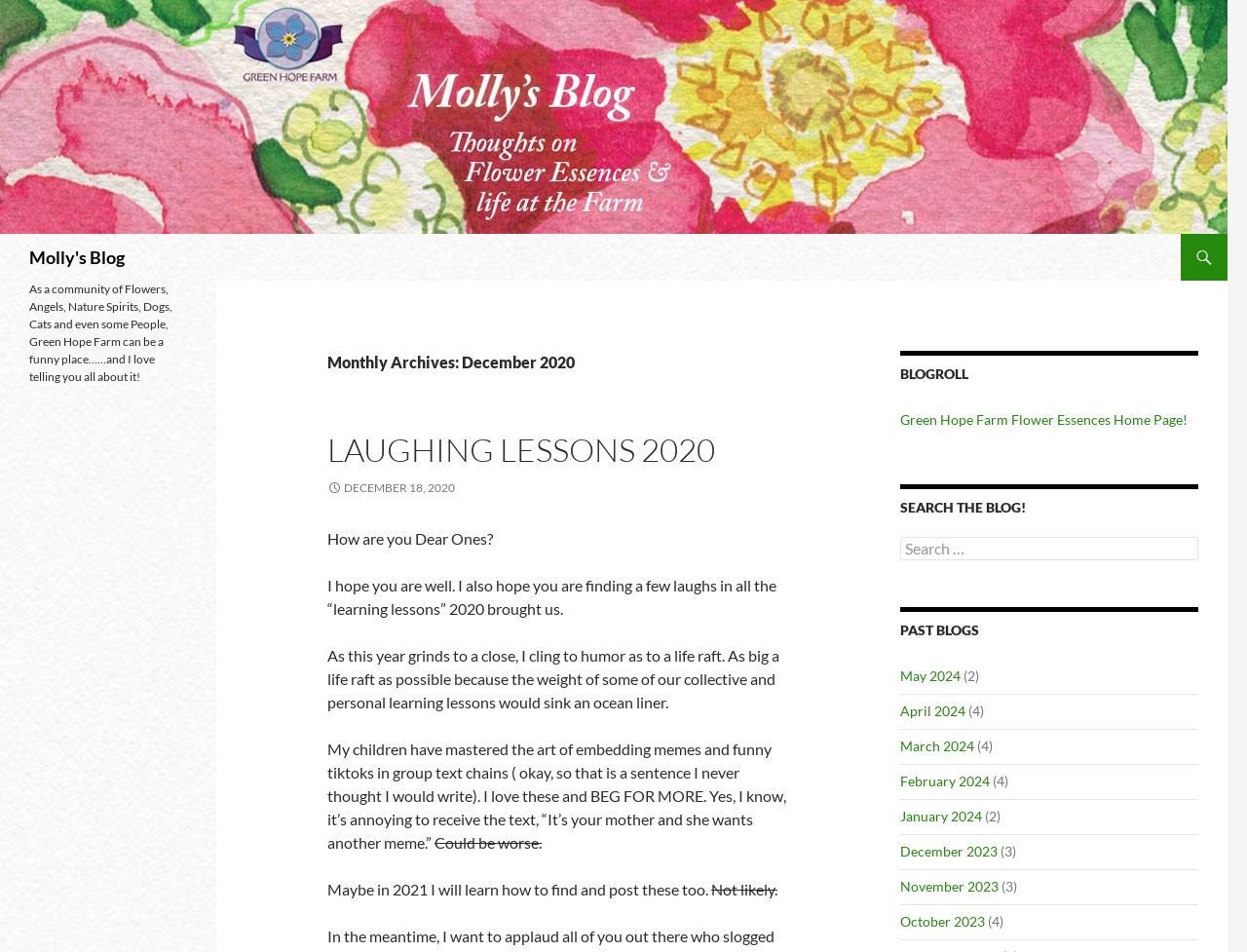What is the name of the farm mentioned in the blog?
Kindly answer the question with as much detail as you can.

The name of the farm is mentioned in the blogroll section of the webpage, where it is written as 'Green Hope Farm Flower Essences Home Page!'.